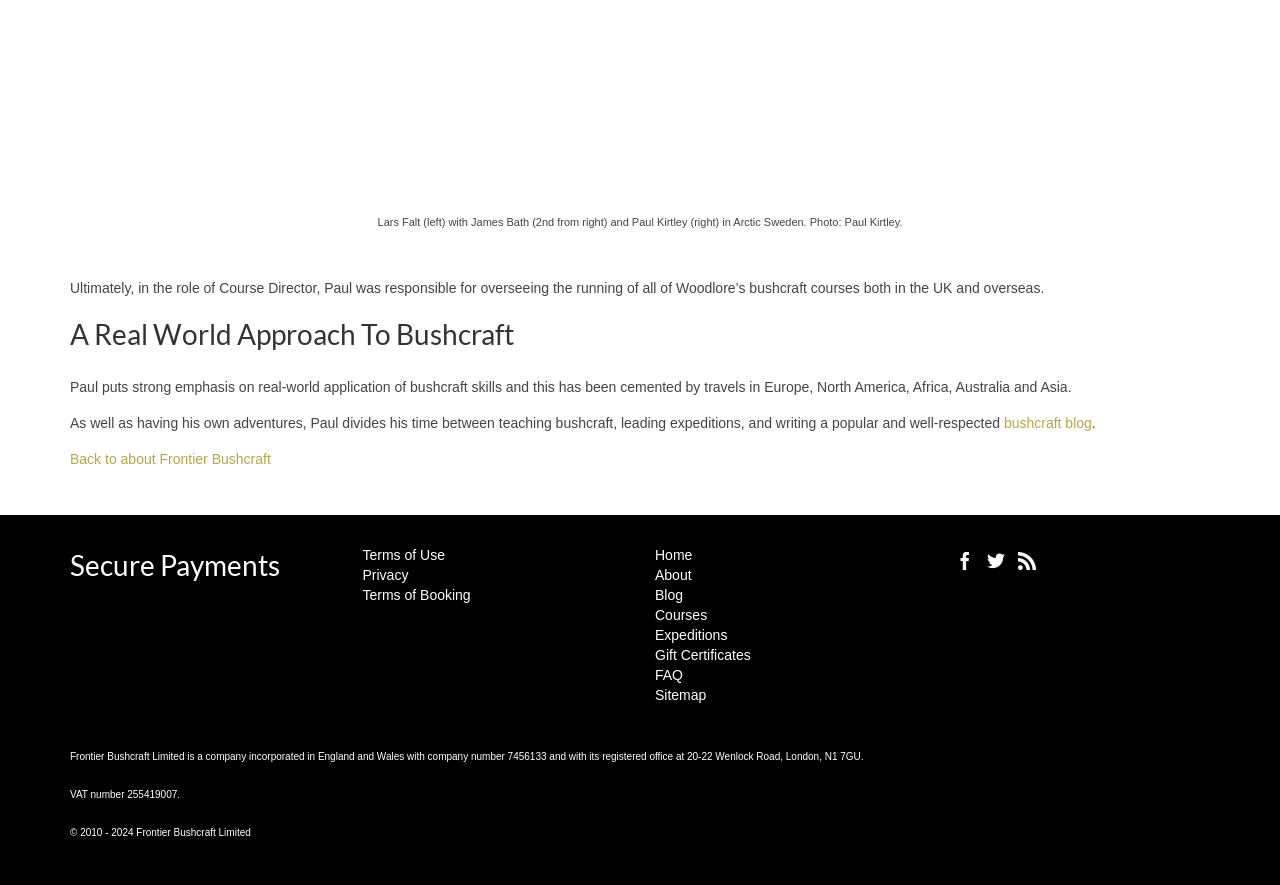Determine the bounding box coordinates (top-left x, top-left y, bottom-right x, bottom-right y) of the UI element described in the following text: Back to about Frontier Bushcraft

[0.055, 0.509, 0.212, 0.527]